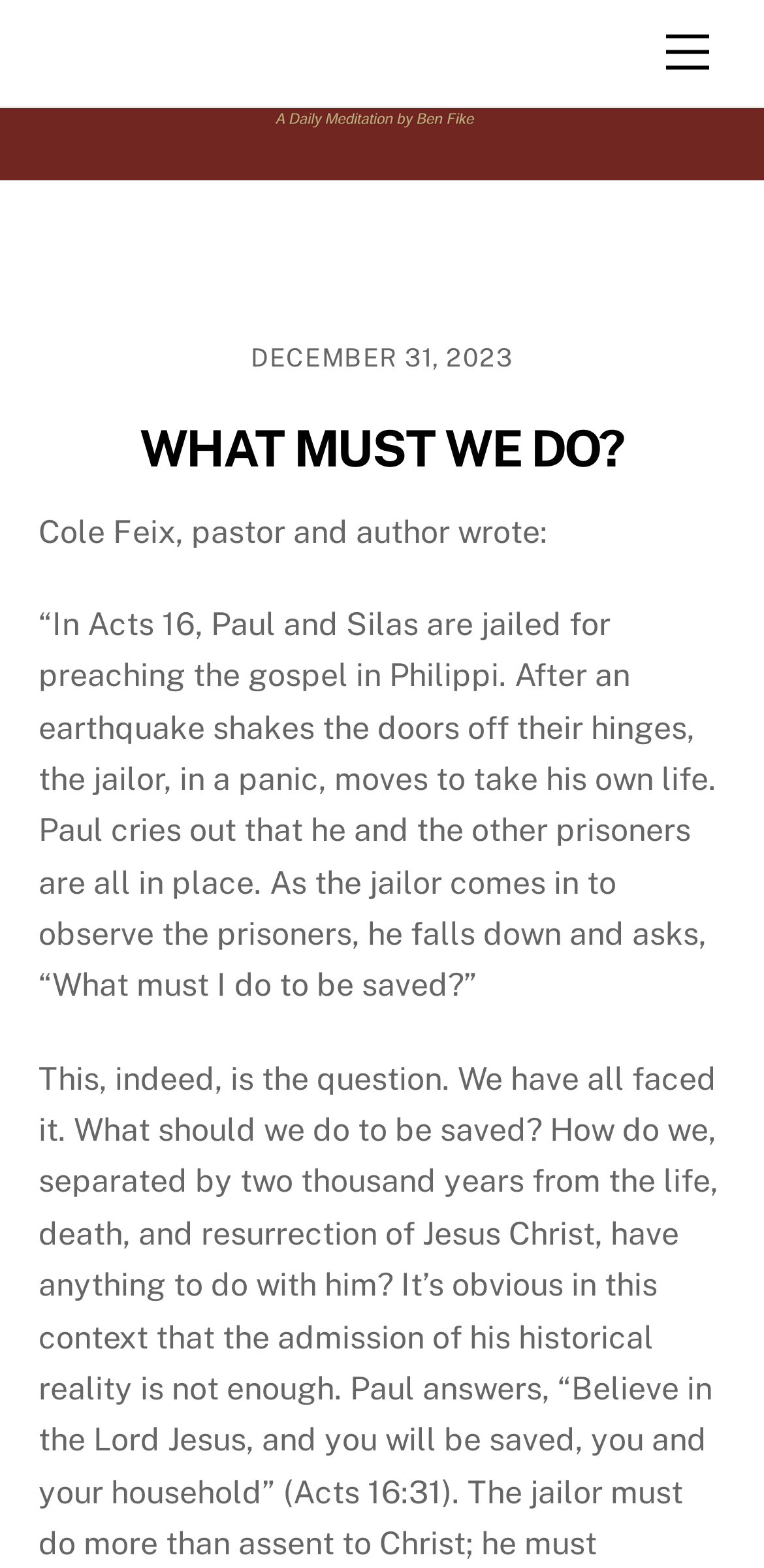What is the book of the Bible mentioned on the webpage?
Please use the image to provide an in-depth answer to the question.

I found the book of the Bible by looking at the StaticText element with the content '“In Acts 16, Paul and Silas are jailed for preaching the gospel in Philippi...' which is a child of the link element with the text 'Menu'.